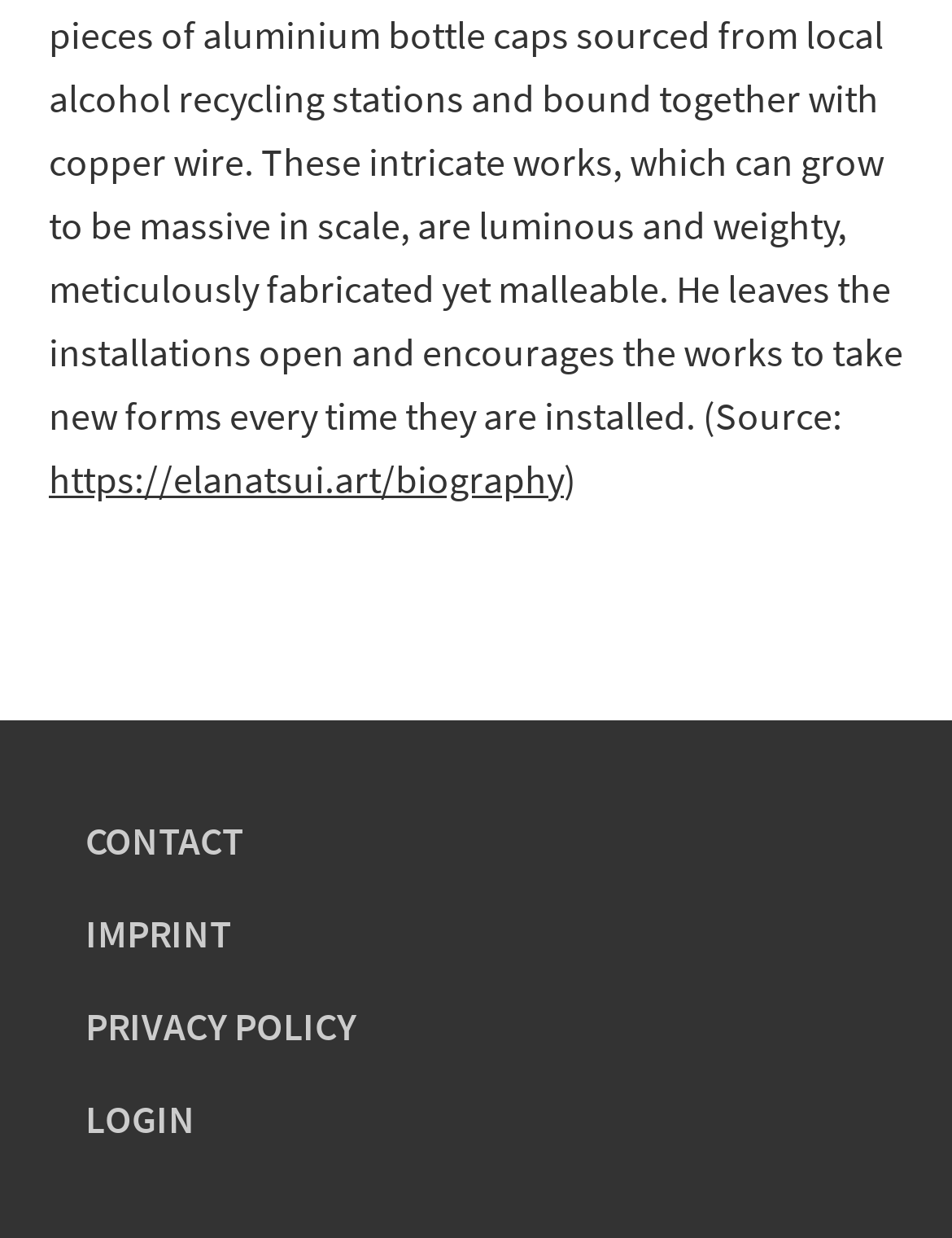What is the text next to the biography link?
Based on the image, give a one-word or short phrase answer.

)